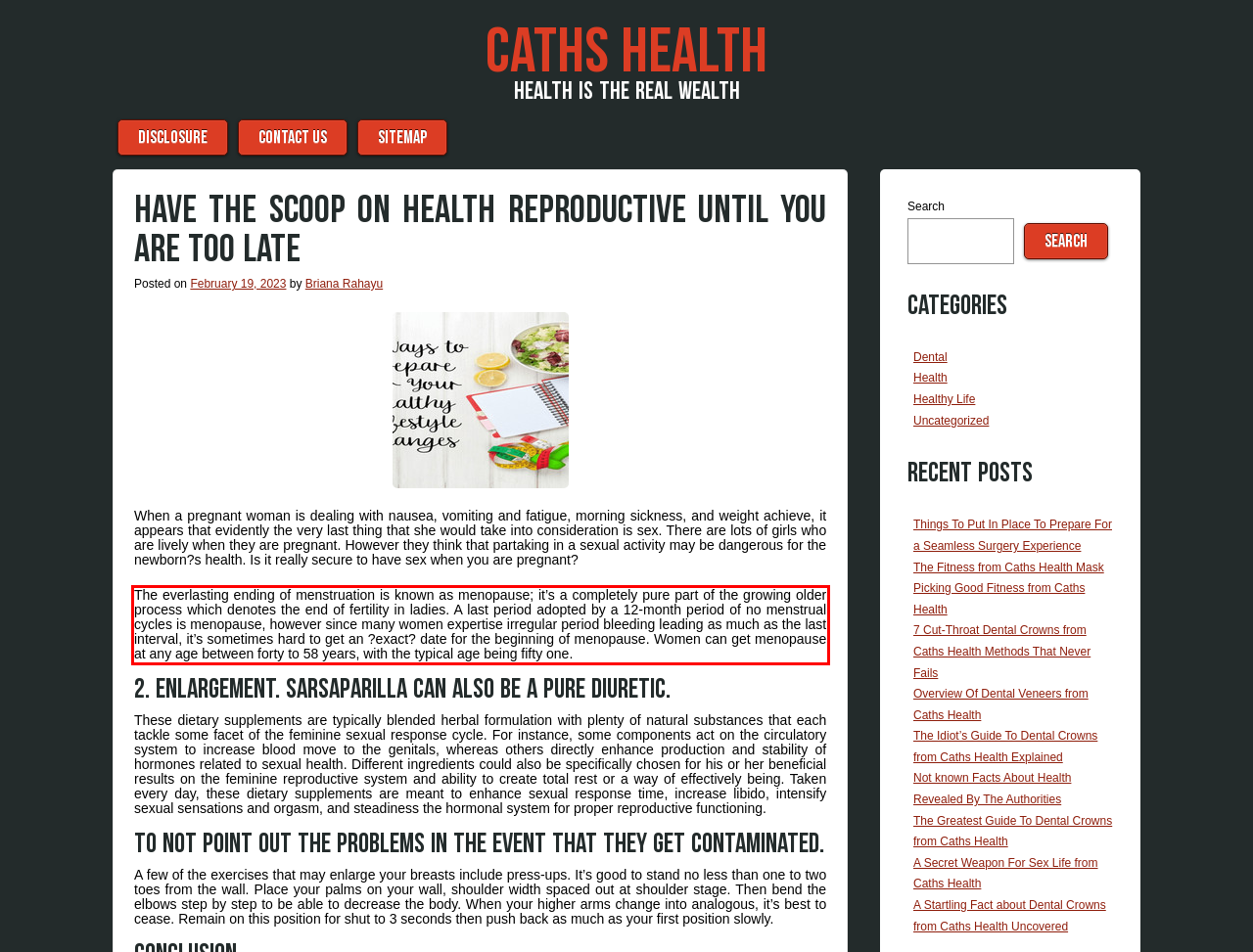There is a UI element on the webpage screenshot marked by a red bounding box. Extract and generate the text content from within this red box.

The everlasting ending of menstruation is known as menopause; it’s a completely pure part of the growing older process which denotes the end of fertility in ladies. A last period adopted by a 12-month period of no menstrual cycles is menopause, however since many women expertise irregular period bleeding leading as much as the last interval, it’s sometimes hard to get an ?exact? date for the beginning of menopause. Women can get menopause at any age between forty to 58 years, with the typical age being fifty one.